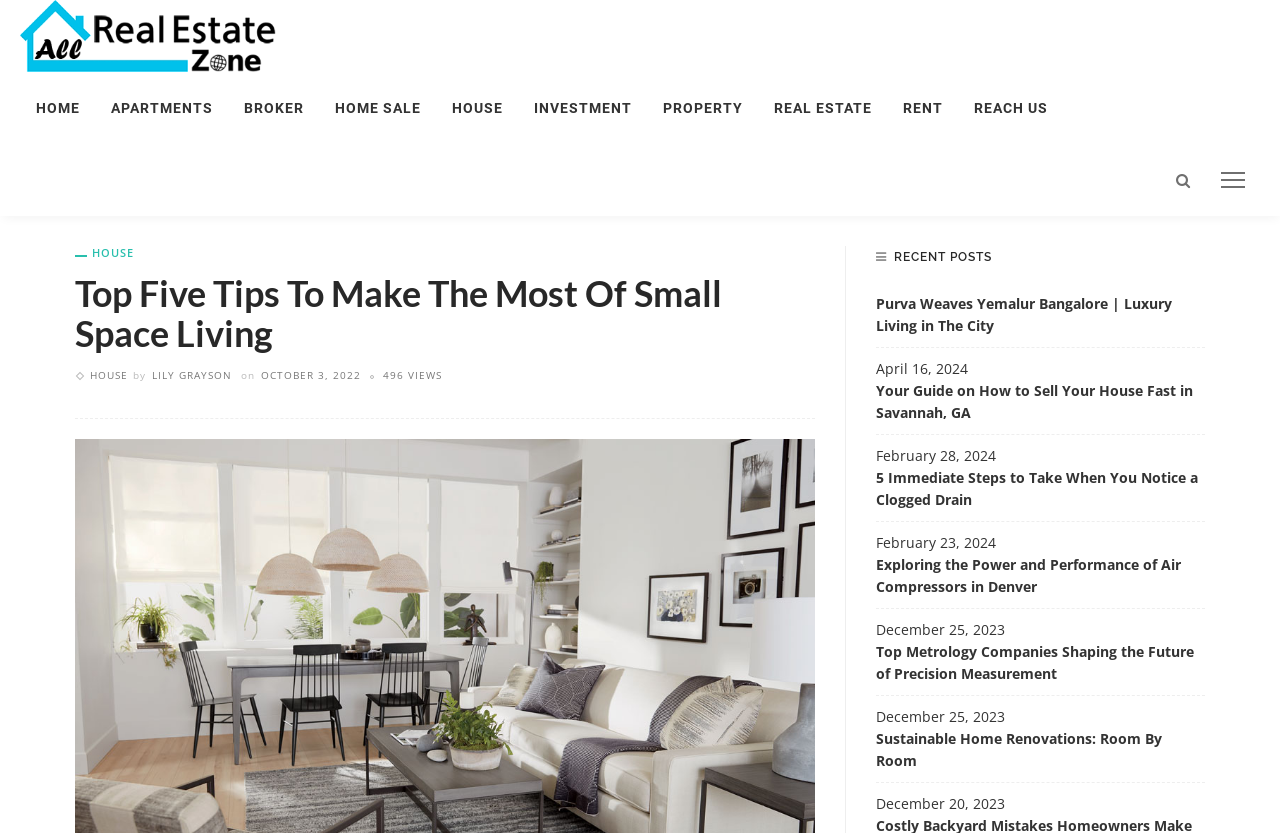Determine the bounding box coordinates of the element that should be clicked to execute the following command: "Go to the REACH US page".

[0.749, 0.086, 0.831, 0.173]